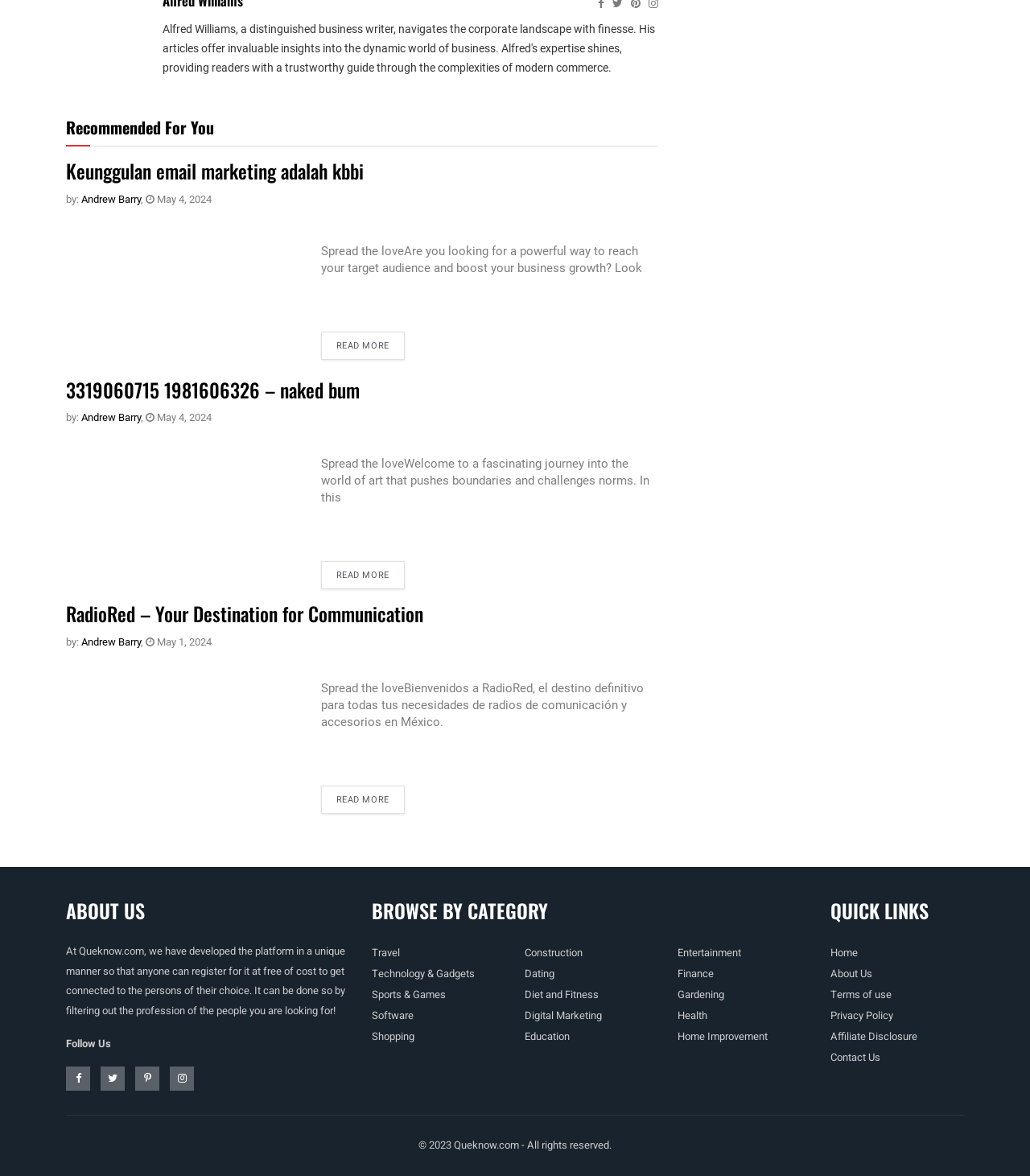Provide the bounding box coordinates of the HTML element described by the text: "Construction". The coordinates should be in the format [left, top, right, bottom] with values between 0 and 1.

[0.509, 0.804, 0.566, 0.817]